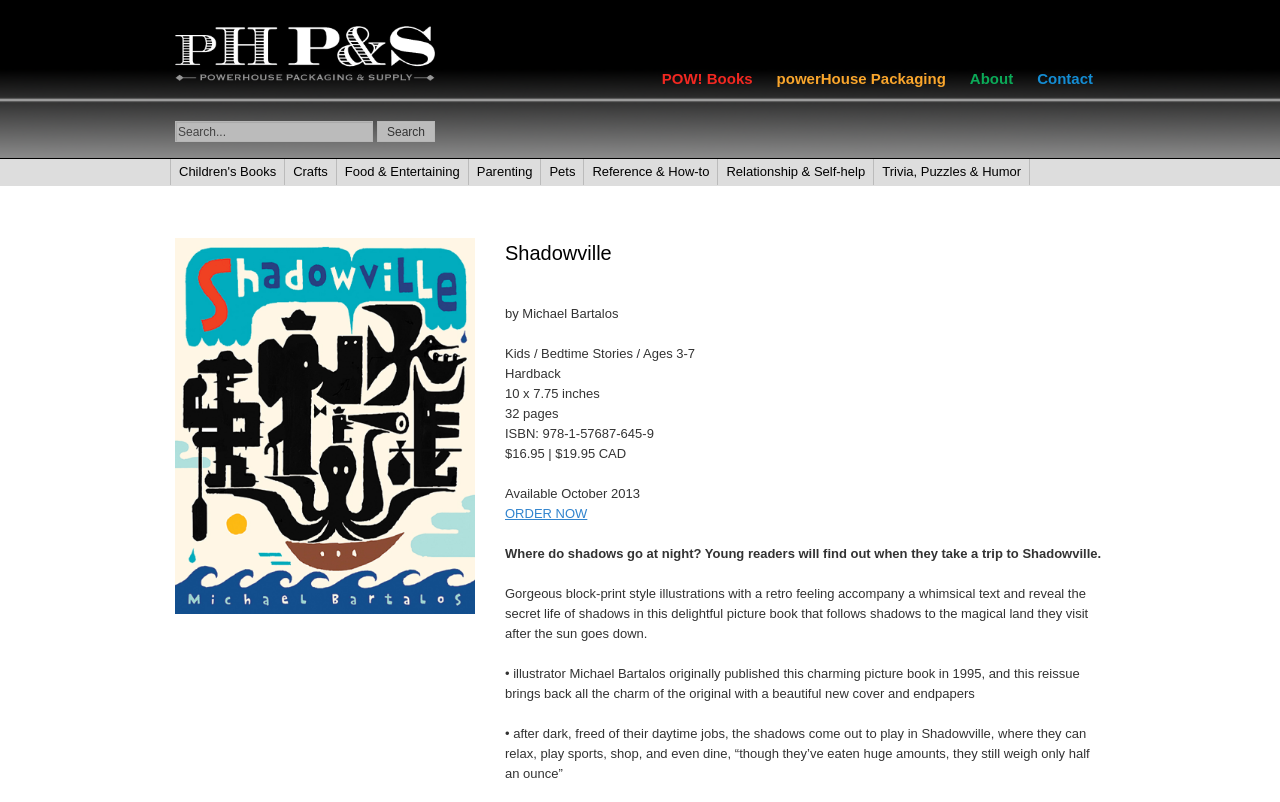Answer the question below with a single word or a brief phrase: 
What is the name of the book?

Shadowville